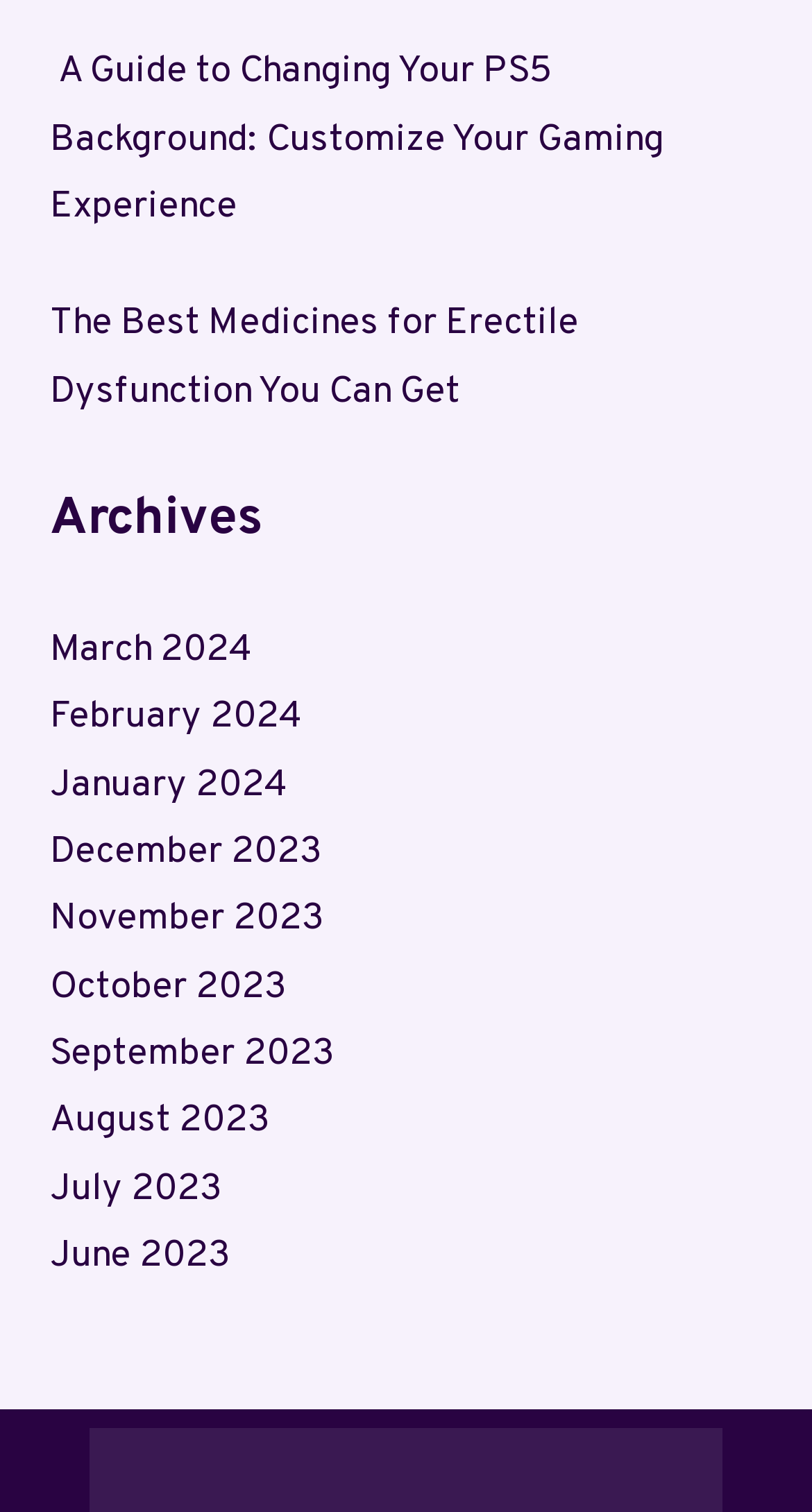What is the topic of the second article?
Answer the question with a single word or phrase by looking at the picture.

Erectile Dysfunction